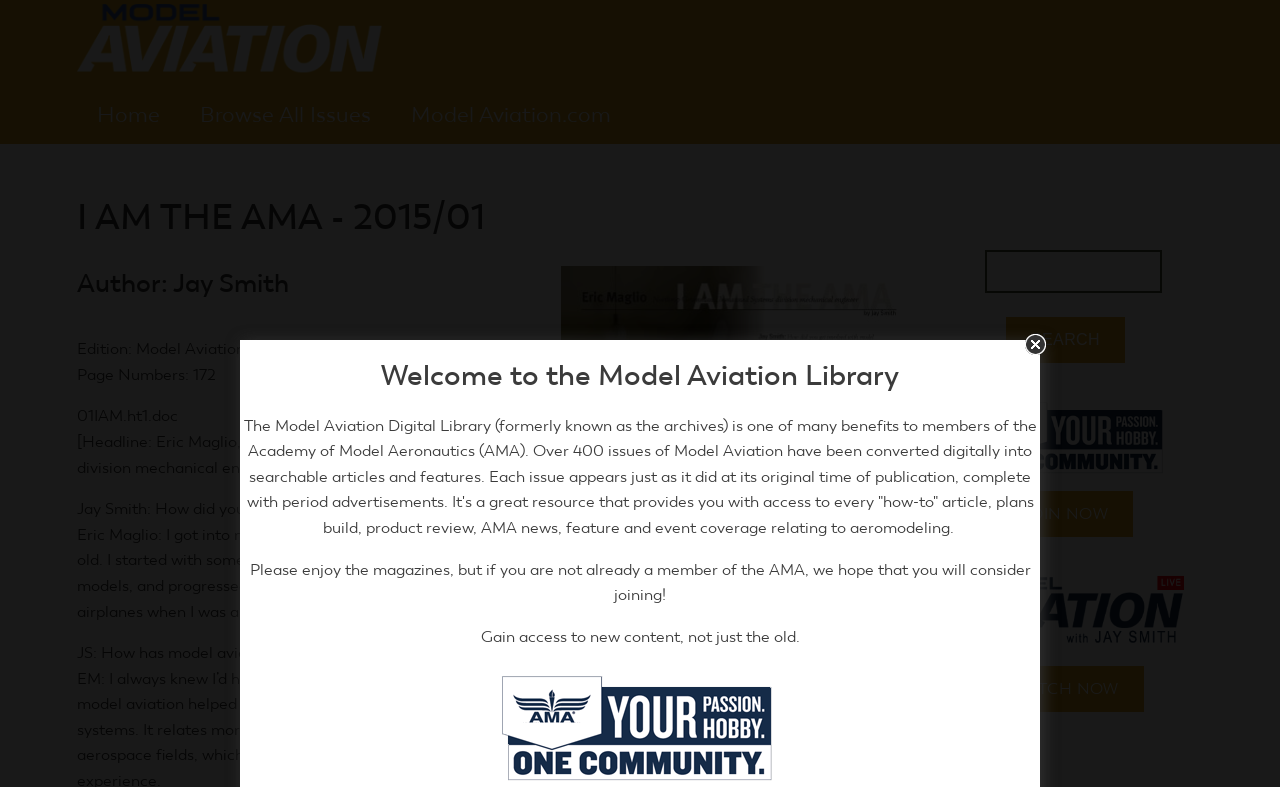Determine the bounding box coordinates for the region that must be clicked to execute the following instruction: "Click on the 'Home' link".

[0.06, 0.0, 0.341, 0.091]